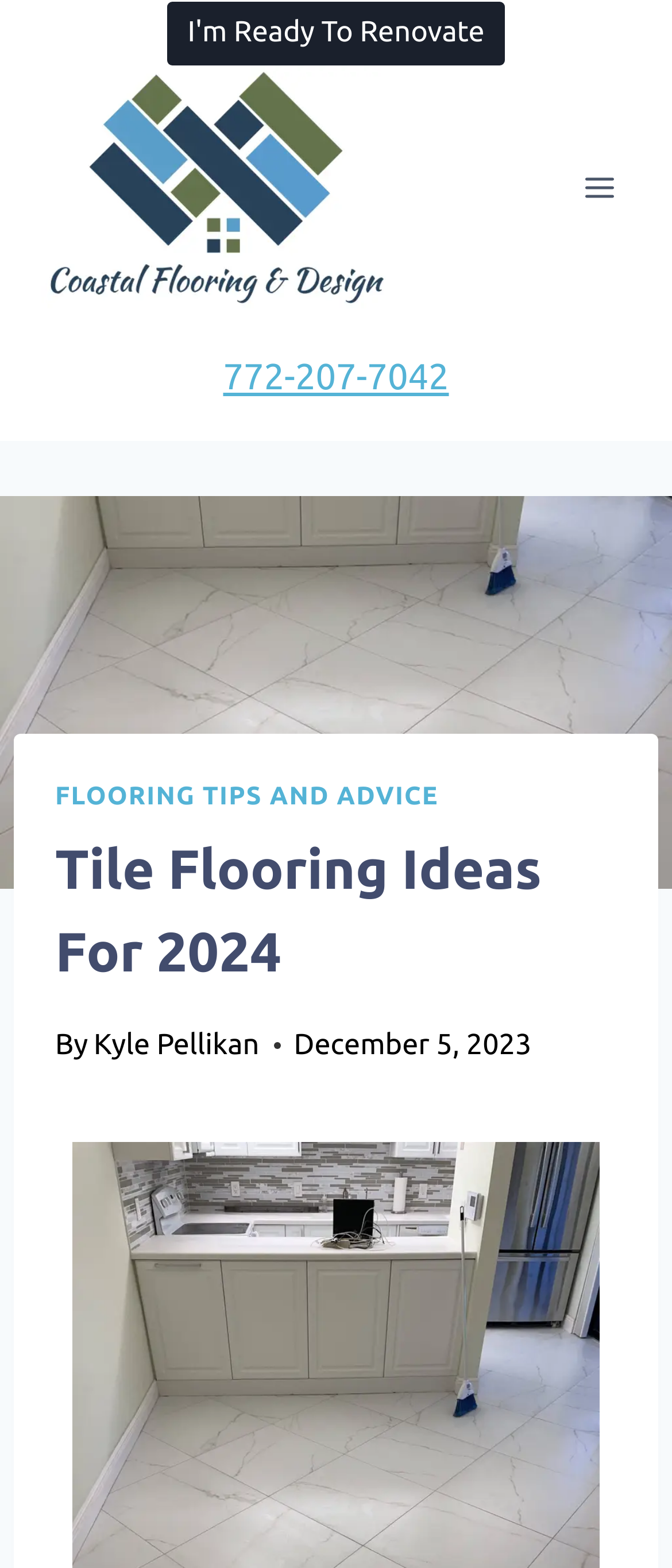Who wrote the article?
Refer to the screenshot and respond with a concise word or phrase.

Kyle Pellikan